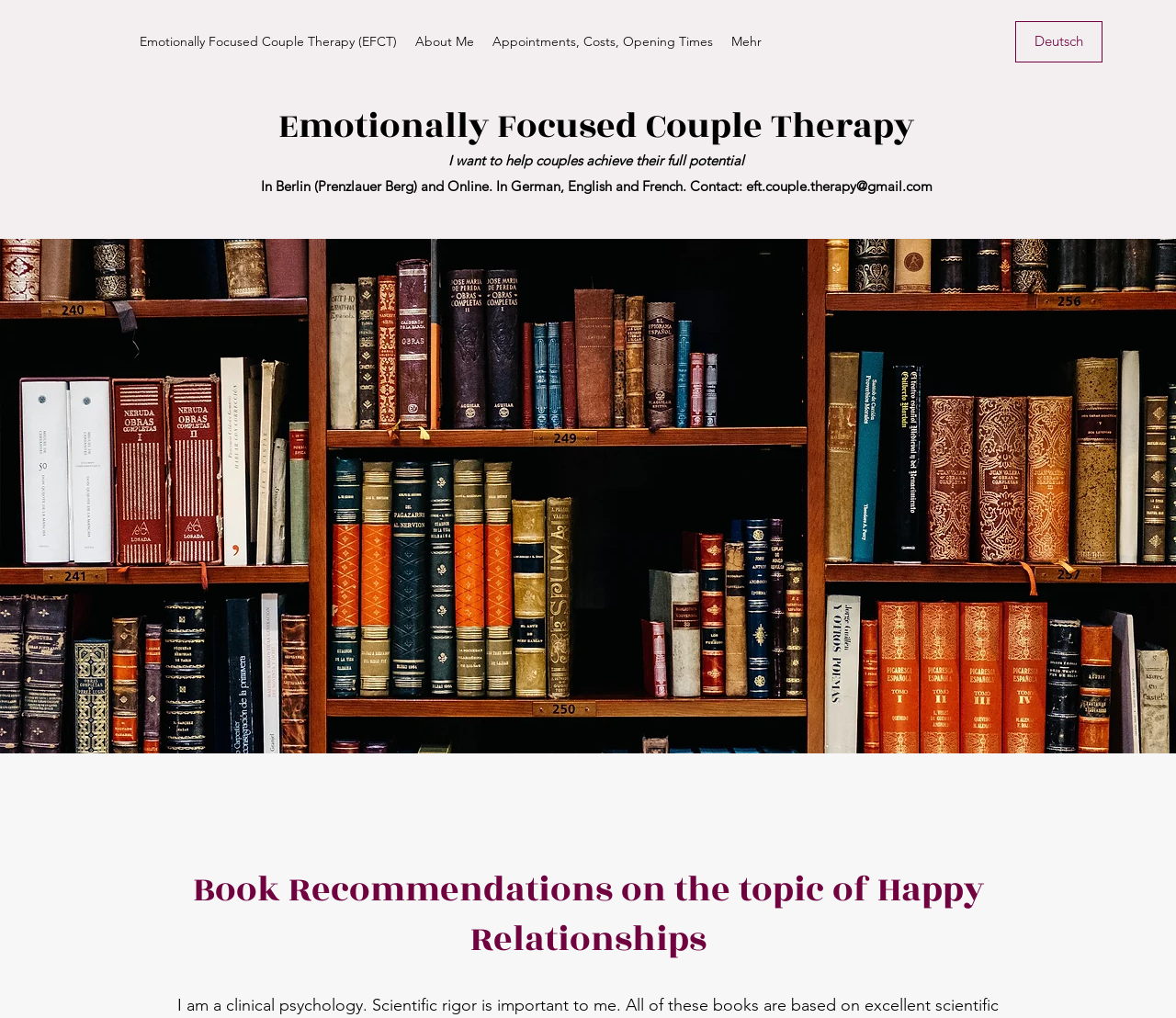Point out the bounding box coordinates of the section to click in order to follow this instruction: "Click Emotionally Focused Couple Therapy link".

[0.111, 0.027, 0.345, 0.054]